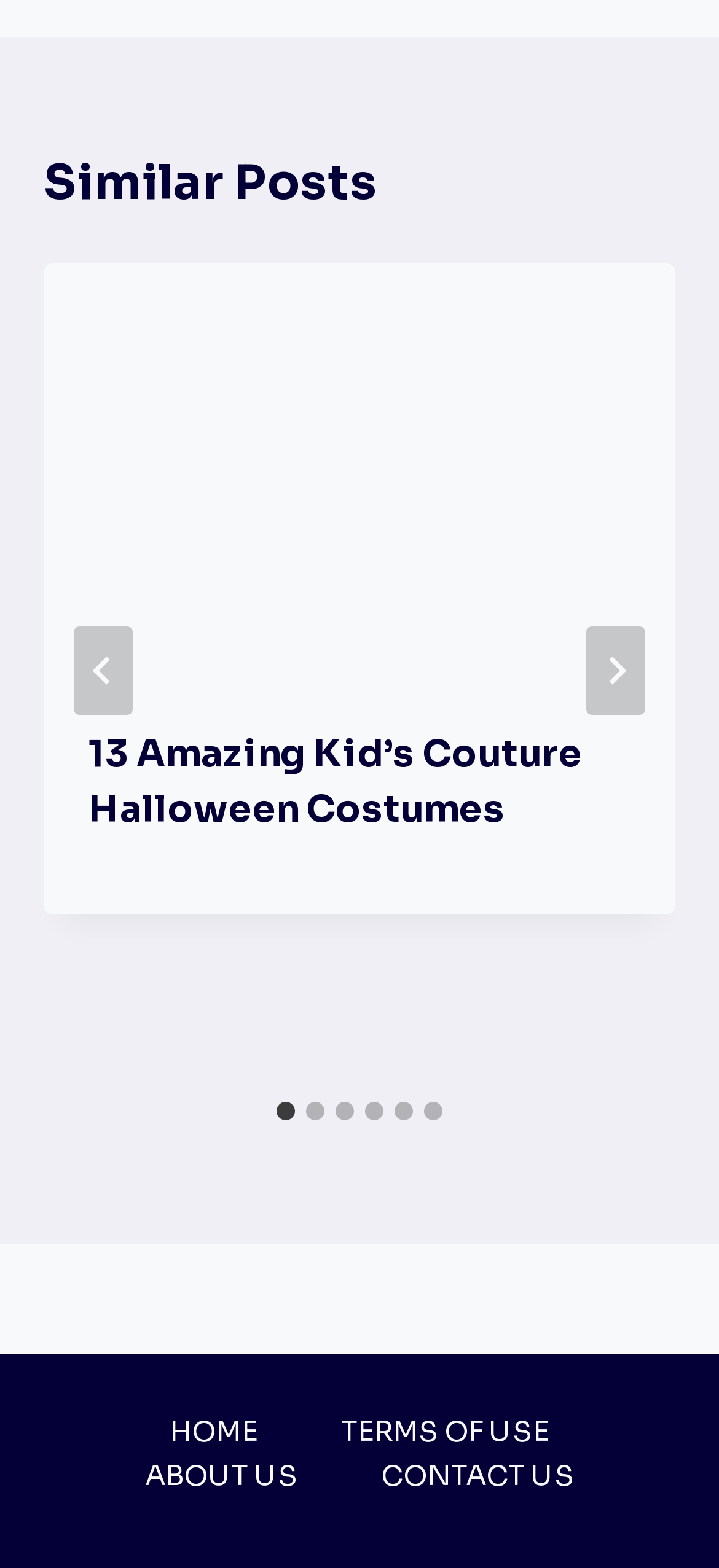Please identify the bounding box coordinates of the clickable region that I should interact with to perform the following instruction: "Select slide 2". The coordinates should be expressed as four float numbers between 0 and 1, i.e., [left, top, right, bottom].

[0.426, 0.703, 0.451, 0.714]